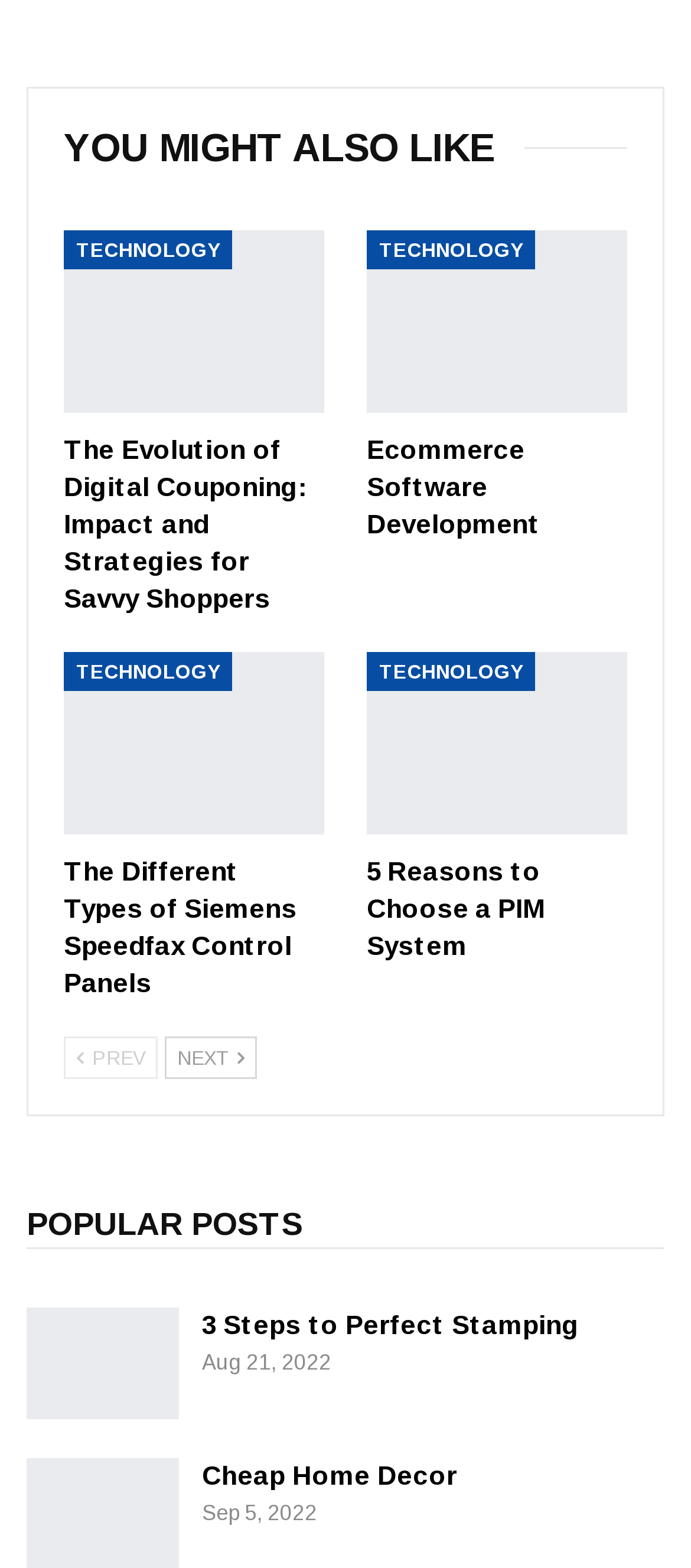Using the element description: "3 Steps to Perfect Stamping", determine the bounding box coordinates for the specified UI element. The coordinates should be four float numbers between 0 and 1, [left, top, right, bottom].

[0.292, 0.835, 0.838, 0.854]